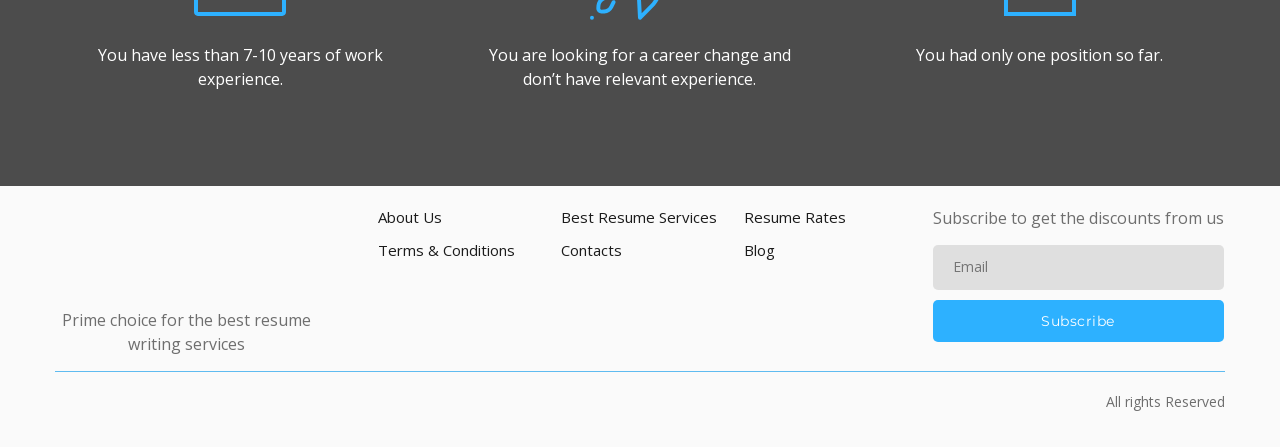What is the call-to-action button?
Look at the screenshot and respond with one word or a short phrase.

Subscribe